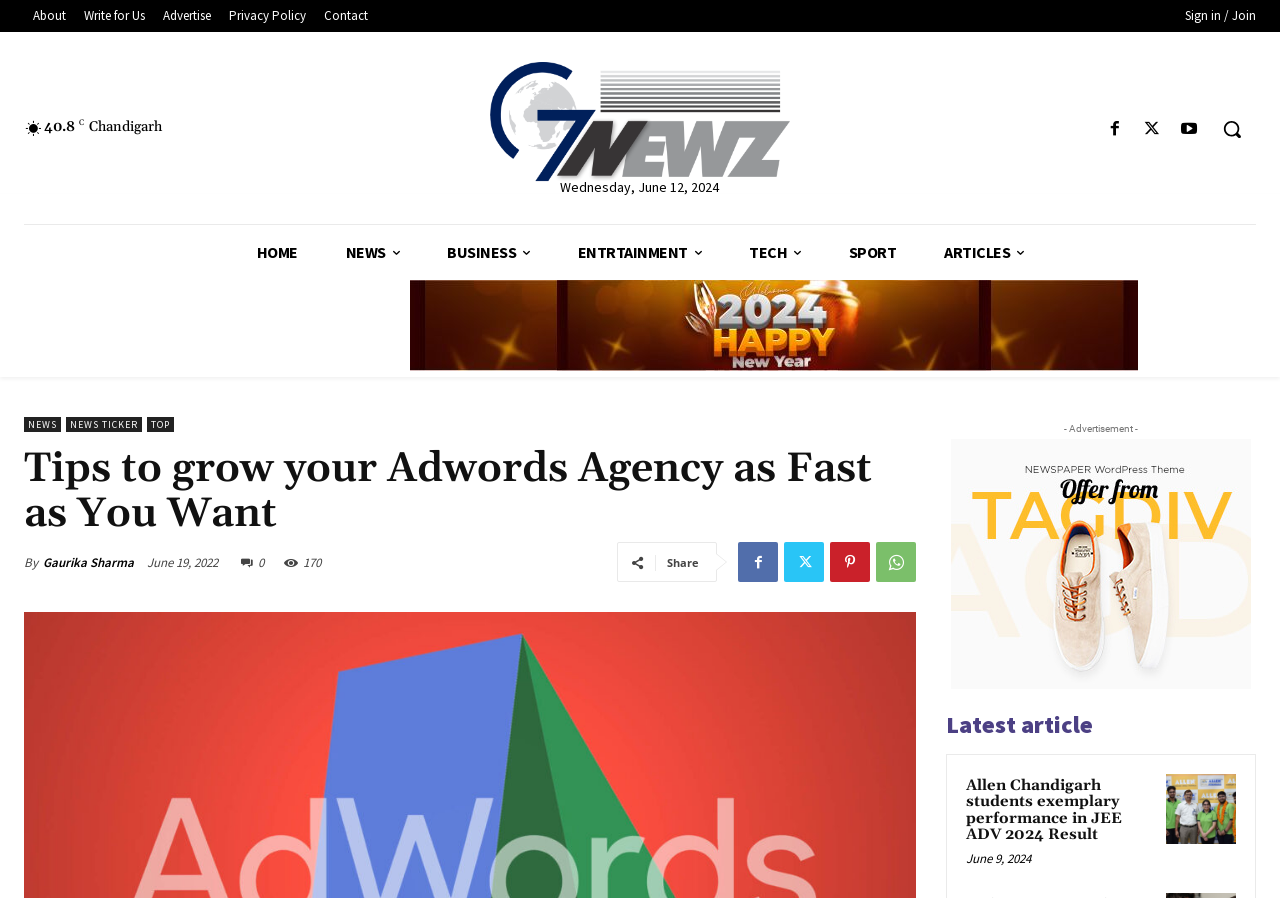Give a detailed explanation of the elements present on the webpage.

This webpage is about tips to grow an Adwords agency quickly. At the top, there are several links to different sections of the website, including "About", "Write for Us", "Advertise", "Privacy Policy", and "Contact". On the right side of these links, there is a "Sign in / Join" link. Below these links, there is a logo with an image, and next to it, there is a date "Wednesday, June 12, 2024". 

On the left side of the webpage, there are several links to different categories, including "HOME", "NEWS", "BUSINESS", "ENTRTAINMENT", "TECH", "SPORT", and "ARTICLES". Below these links, there is a large image with the title "NY2024_G7". 

The main content of the webpage is an article titled "Tips to grow your Adwords Agency as Fast as You Want". The article is written by "Gaurika Sharma" and was published on "June 19, 2022". There are 170 views and options to share the article on social media. 

Below the article, there is an advertisement with an image. On the right side of the webpage, there is a section titled "Latest article" with a link to an article about "Allen Chandigarh students exemplary performance in JEE ADV 2024 Result". This article was published on "June 9, 2024".